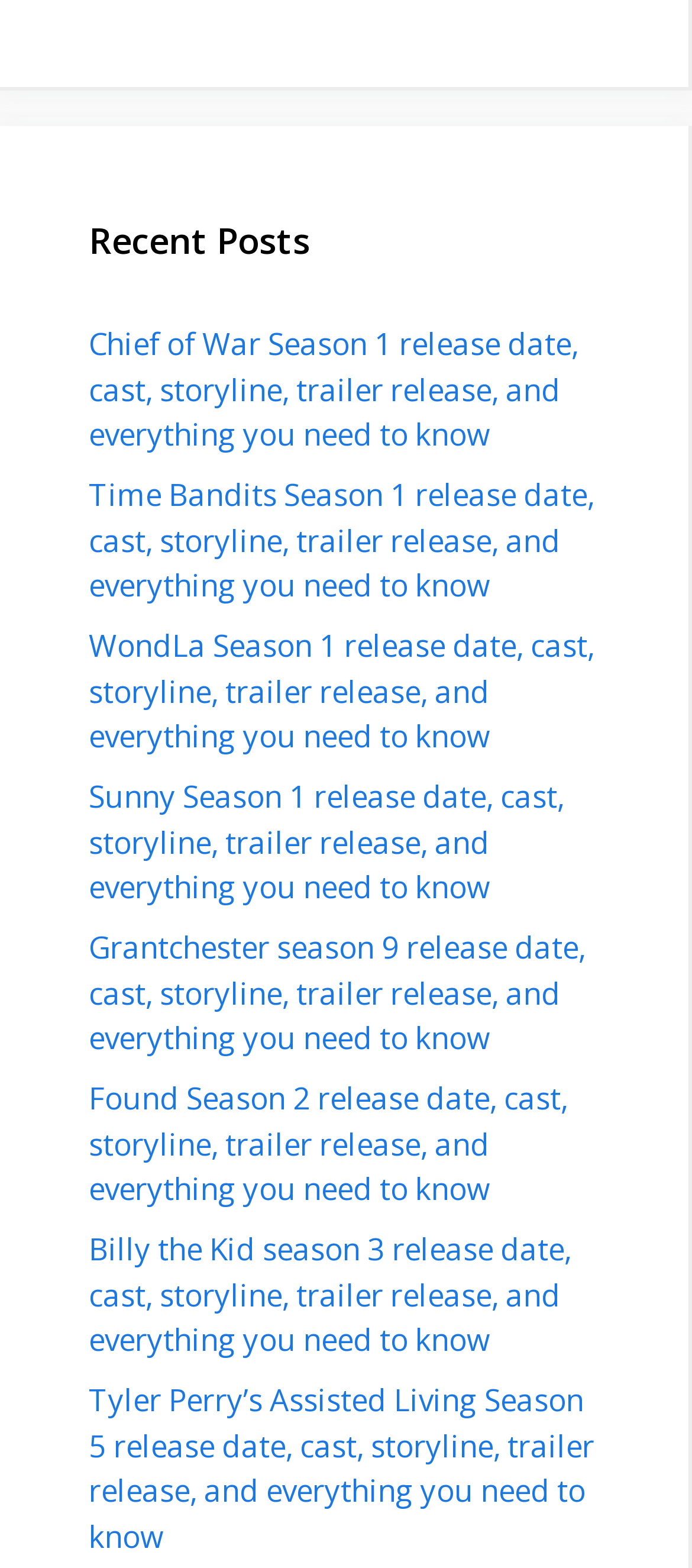Identify the bounding box coordinates of the region I need to click to complete this instruction: "Read about Time Bandits Season 1".

[0.128, 0.302, 0.859, 0.386]